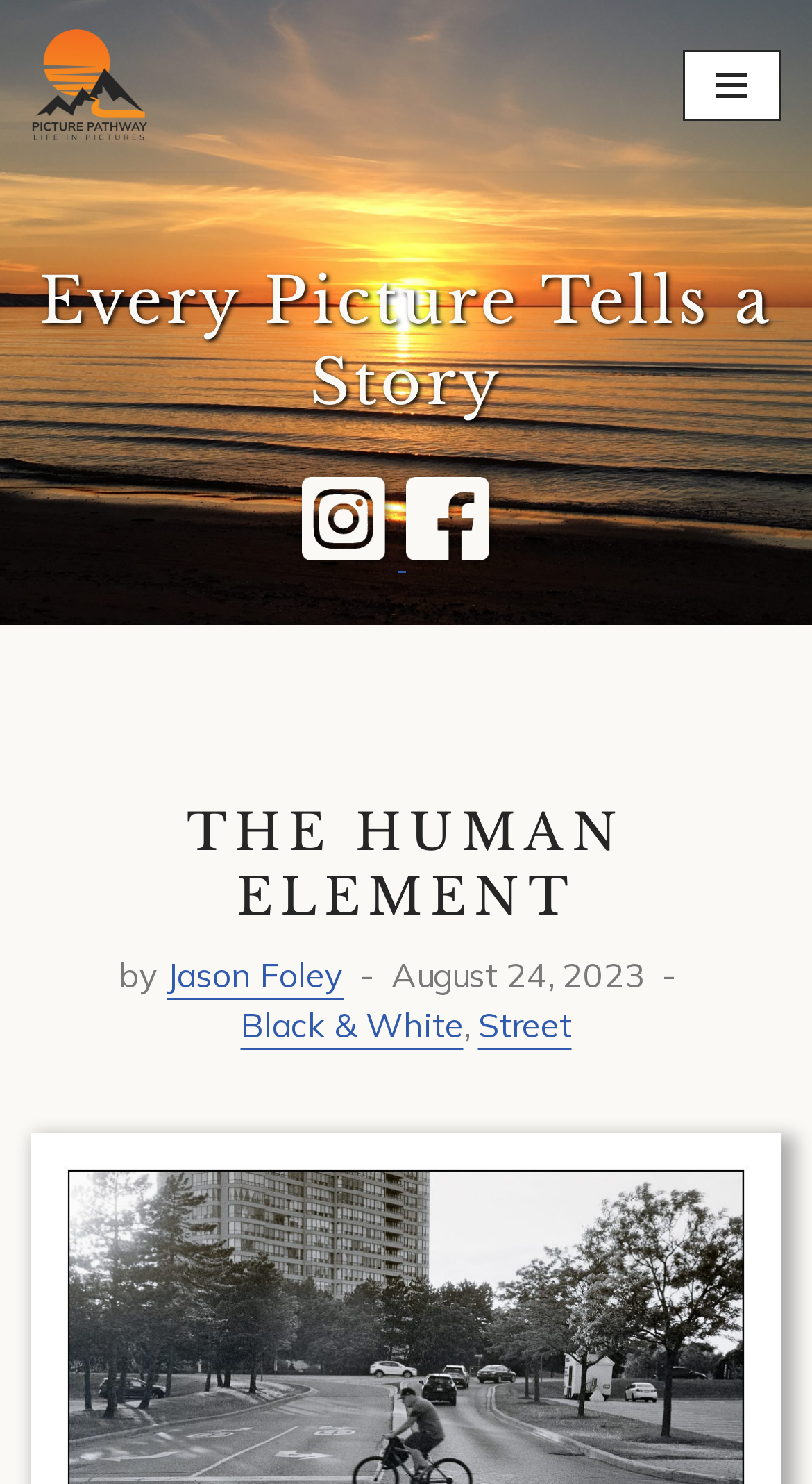Given the webpage screenshot, identify the bounding box of the UI element that matches this description: "Skip to content".

[0.0, 0.045, 0.077, 0.073]